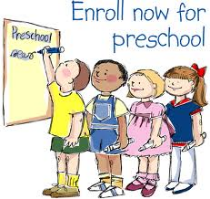Answer the question using only a single word or phrase: 
How many girls are in the image?

Two